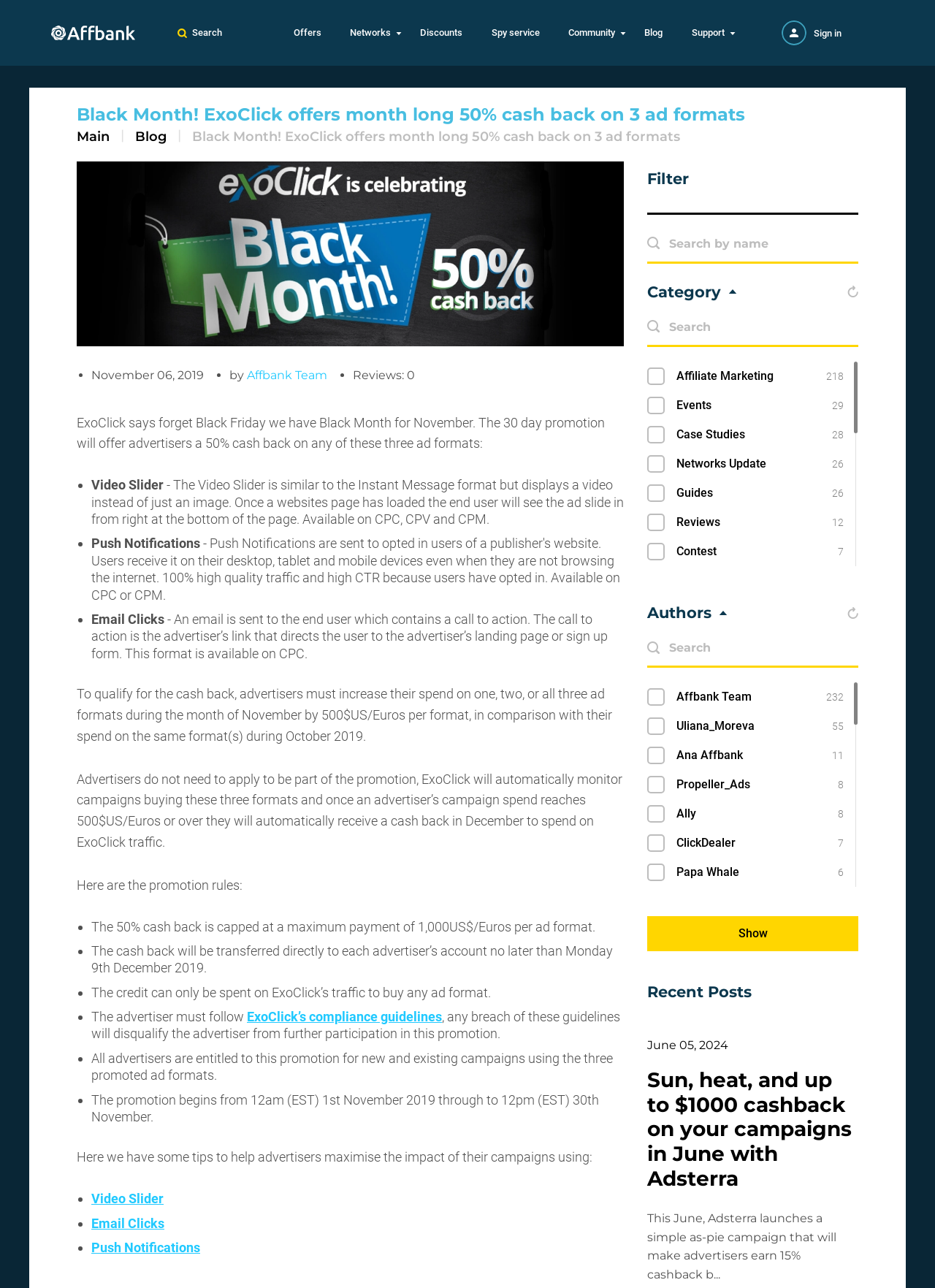Can you find the bounding box coordinates of the area I should click to execute the following instruction: "Click on 'Sign in'"?

[0.87, 0.021, 0.9, 0.03]